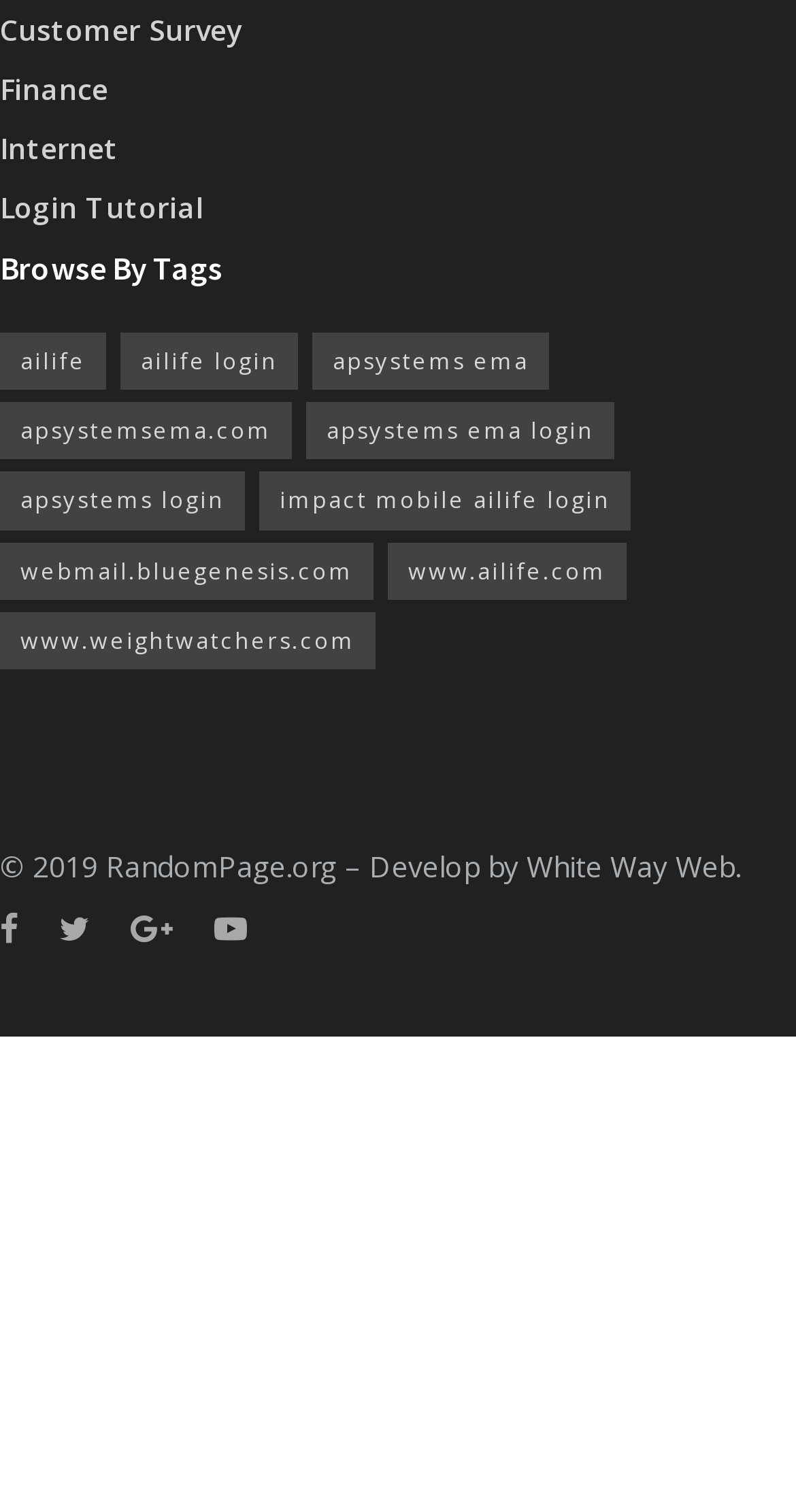Please identify the bounding box coordinates of the element on the webpage that should be clicked to follow this instruction: "Visit finance page". The bounding box coordinates should be given as four float numbers between 0 and 1, formatted as [left, top, right, bottom].

[0.0, 0.046, 0.136, 0.071]